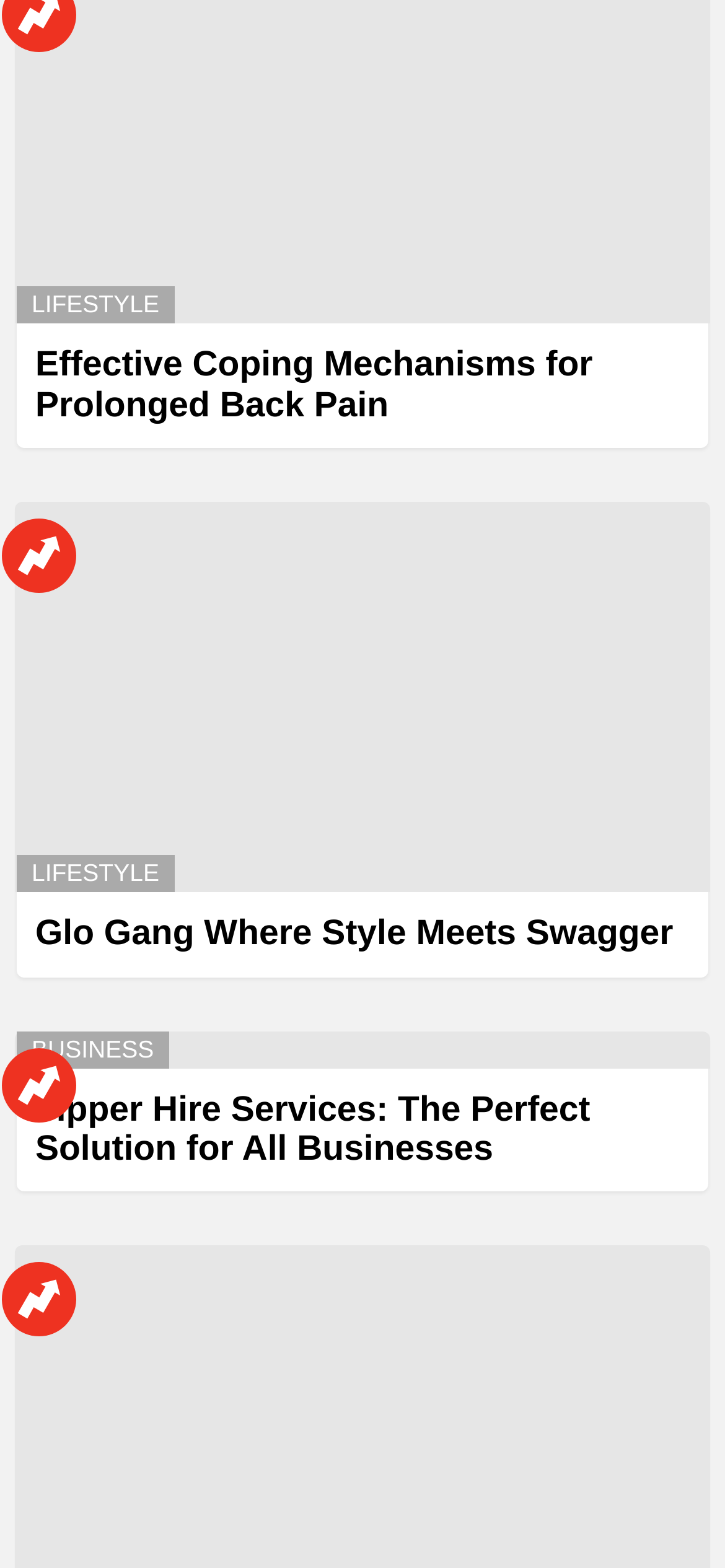Locate the bounding box coordinates of the element that should be clicked to execute the following instruction: "click on LIFESTYLE".

[0.023, 0.183, 0.24, 0.207]